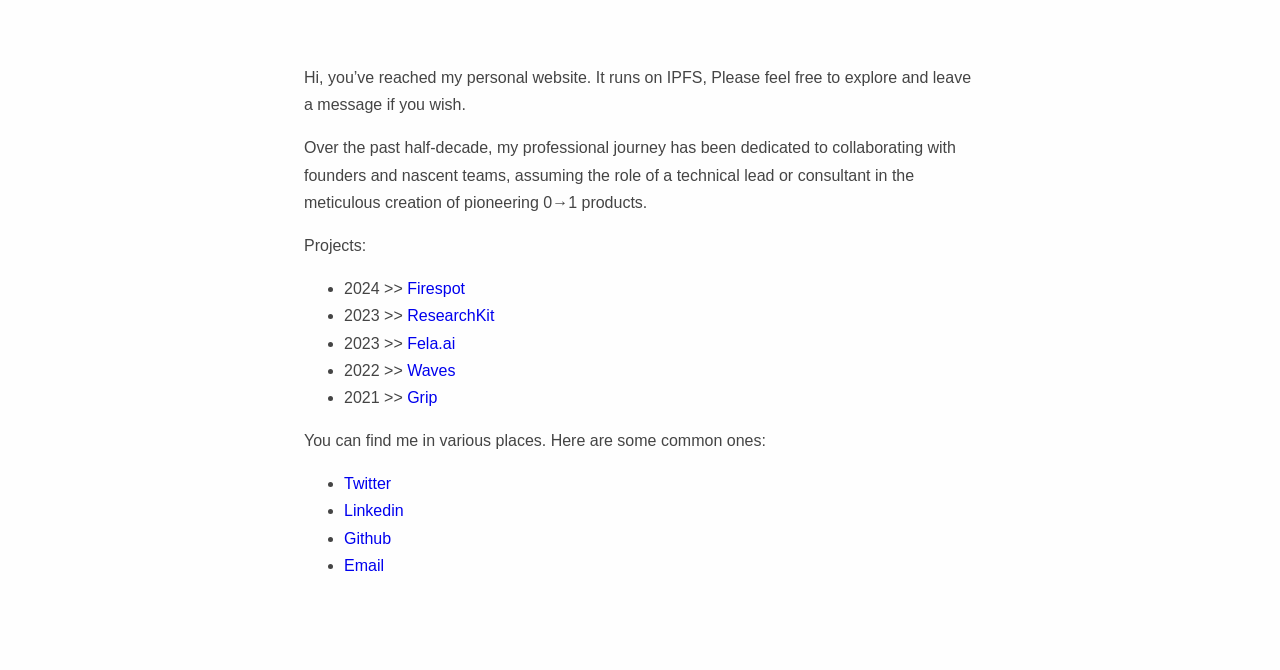Identify the bounding box coordinates of the section that should be clicked to achieve the task described: "visit Firespot".

[0.318, 0.418, 0.363, 0.443]